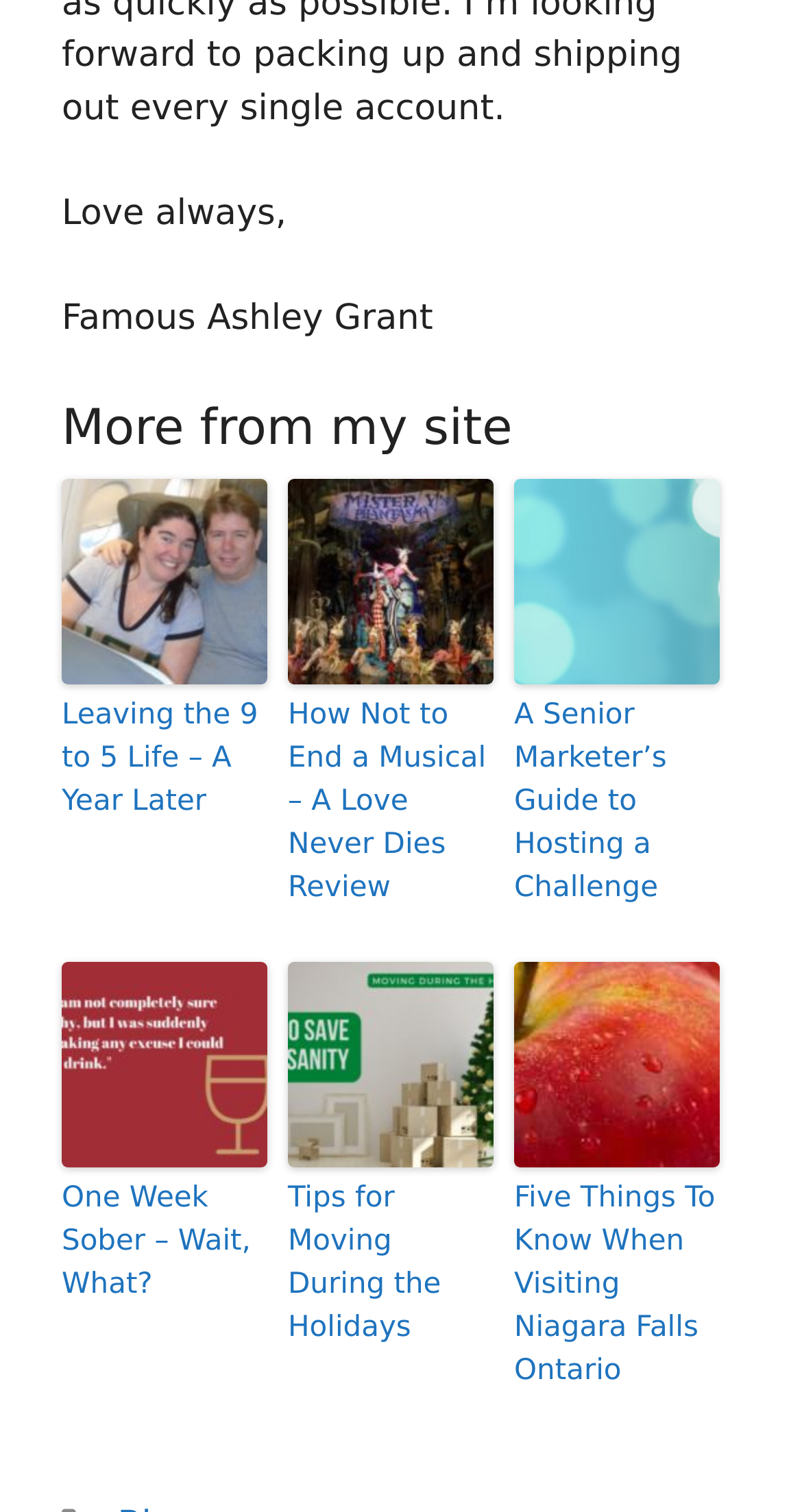How many links are on the webpage?
Give a detailed response to the question by analyzing the screenshot.

There are 8 links on the webpage, each with a corresponding image. The links are arranged in two rows, with 4 links in each row.